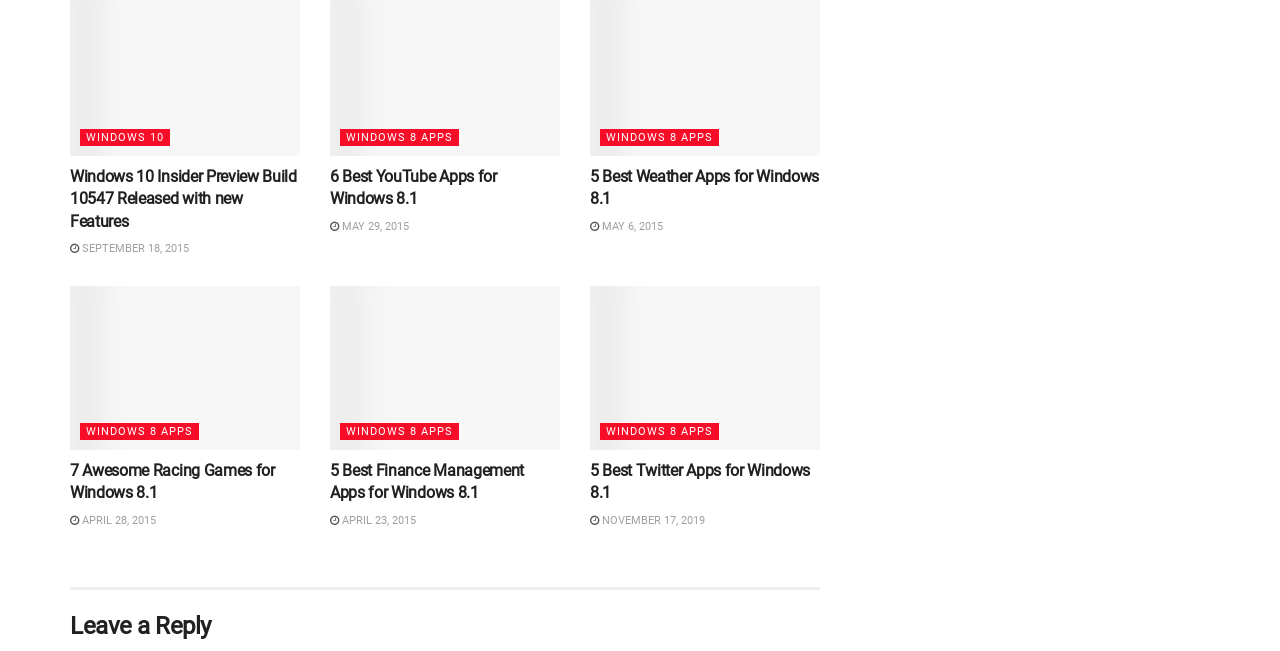Please identify the bounding box coordinates of the element I need to click to follow this instruction: "Check the date SEPTEMBER 18, 2015".

[0.055, 0.372, 0.148, 0.392]